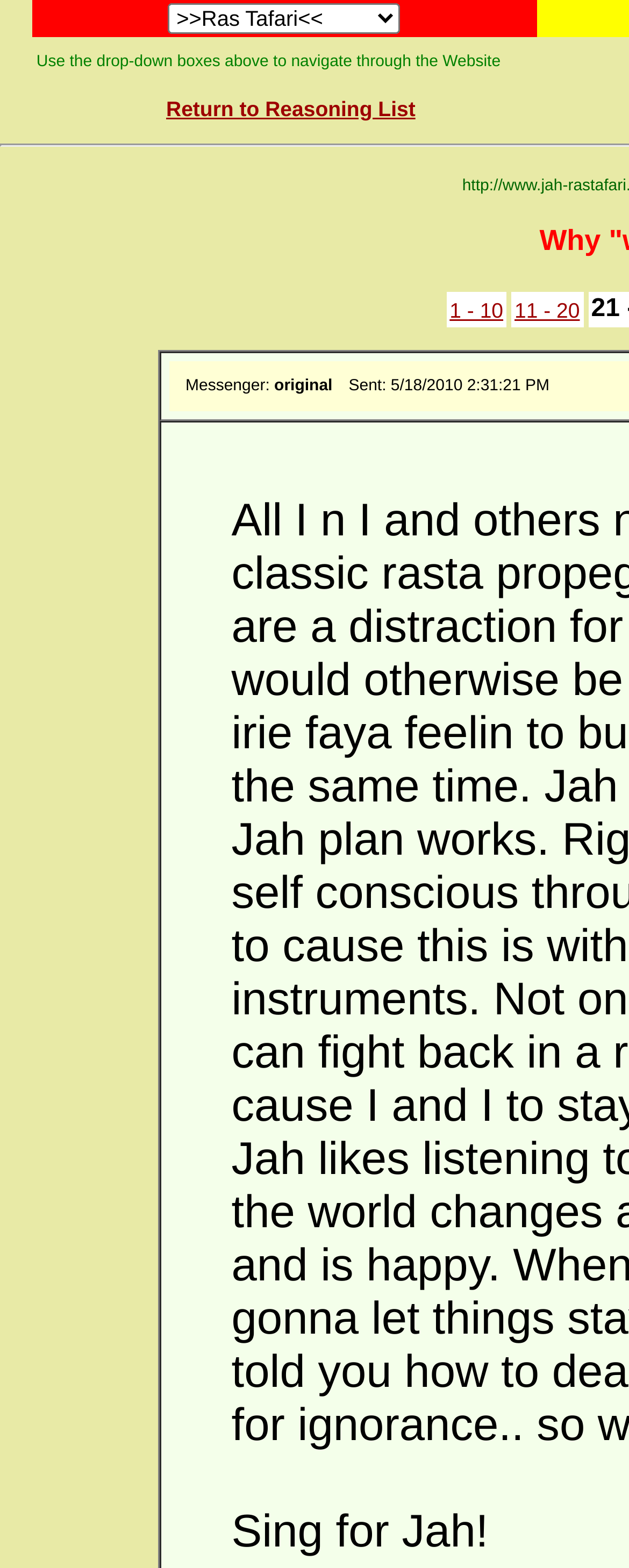Answer the question using only a single word or phrase: 
How many links are in the gridcell section?

2